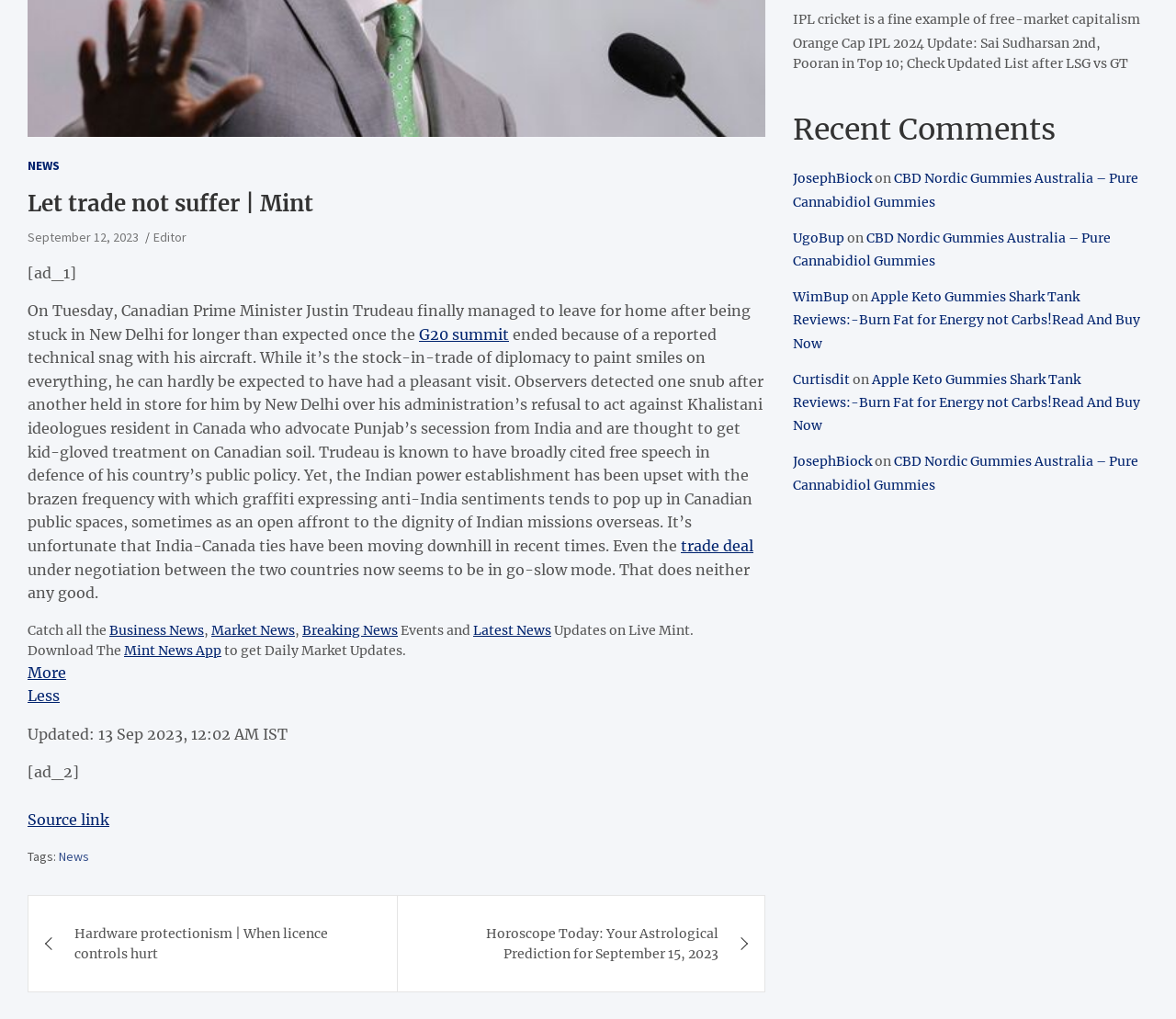Determine the bounding box for the HTML element described here: "G20 summit". The coordinates should be given as [left, top, right, bottom] with each number being a float between 0 and 1.

[0.356, 0.319, 0.433, 0.337]